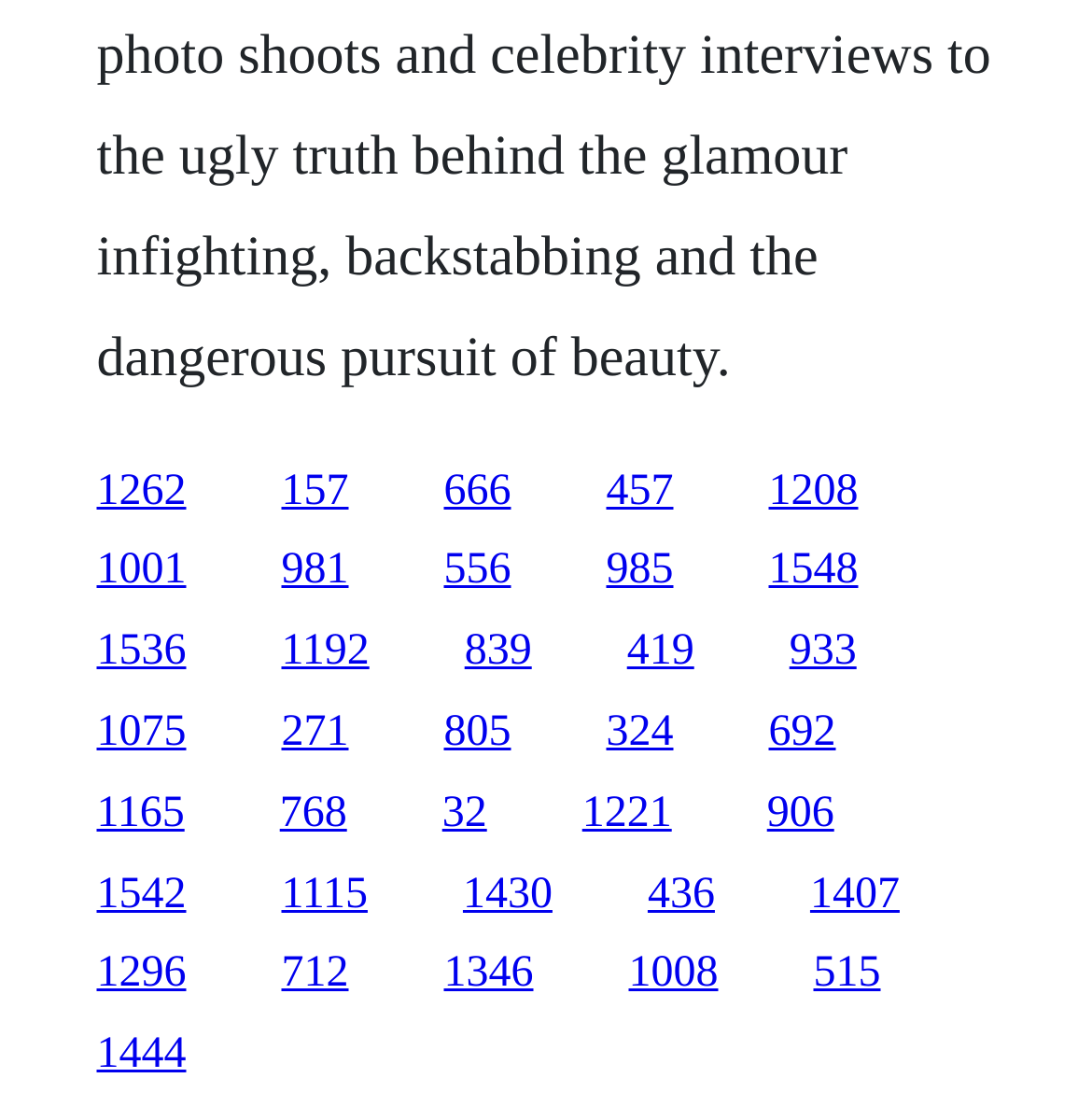Identify the bounding box coordinates of the clickable region required to complete the instruction: "click the first link". The coordinates should be given as four float numbers within the range of 0 and 1, i.e., [left, top, right, bottom].

[0.088, 0.416, 0.171, 0.459]